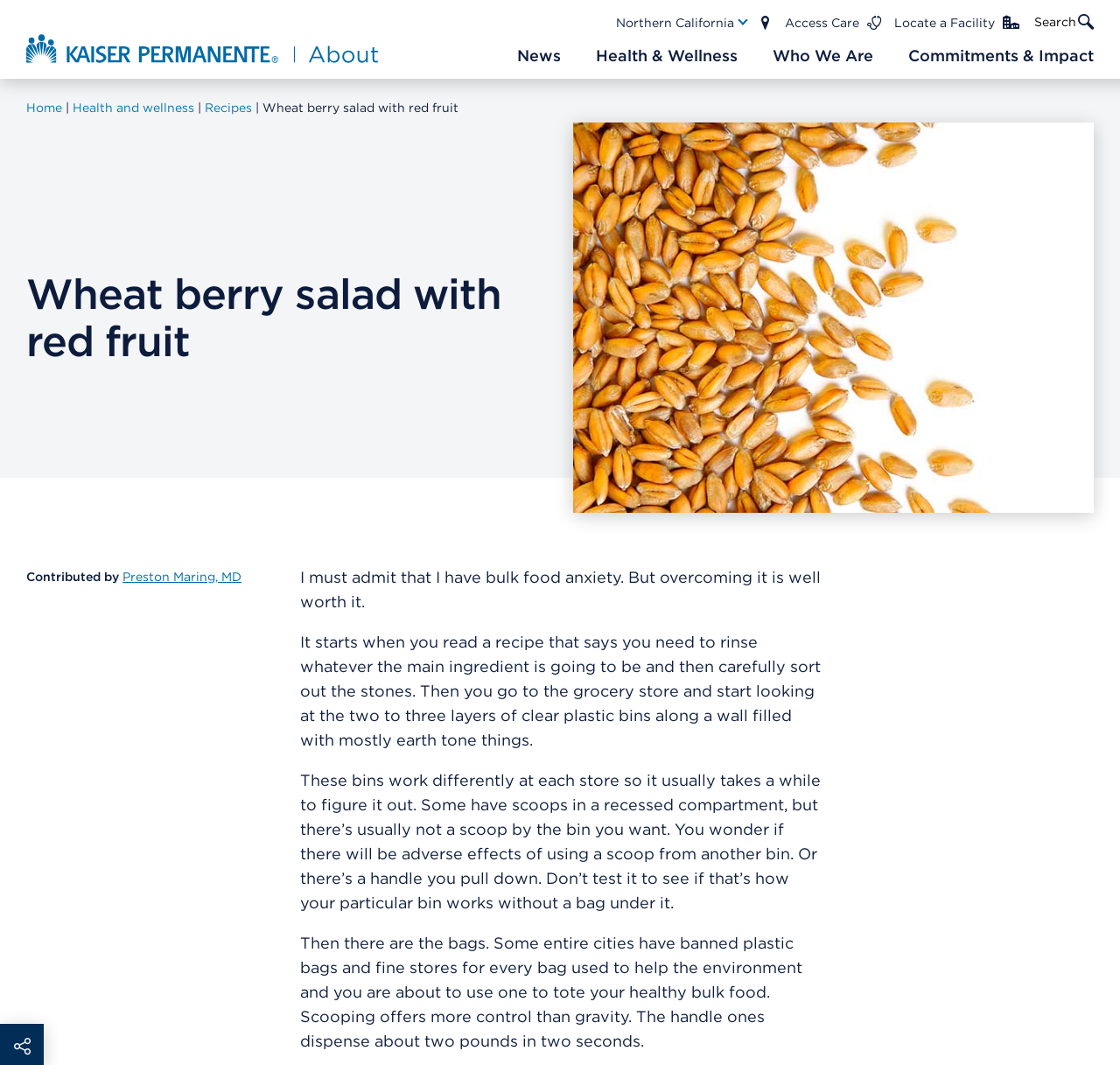Identify the bounding box for the described UI element. Provide the coordinates in (top-left x, top-left y, bottom-right x, bottom-right y) format with values ranging from 0 to 1: About Kaiser Permanente Home

[0.023, 0.028, 0.341, 0.062]